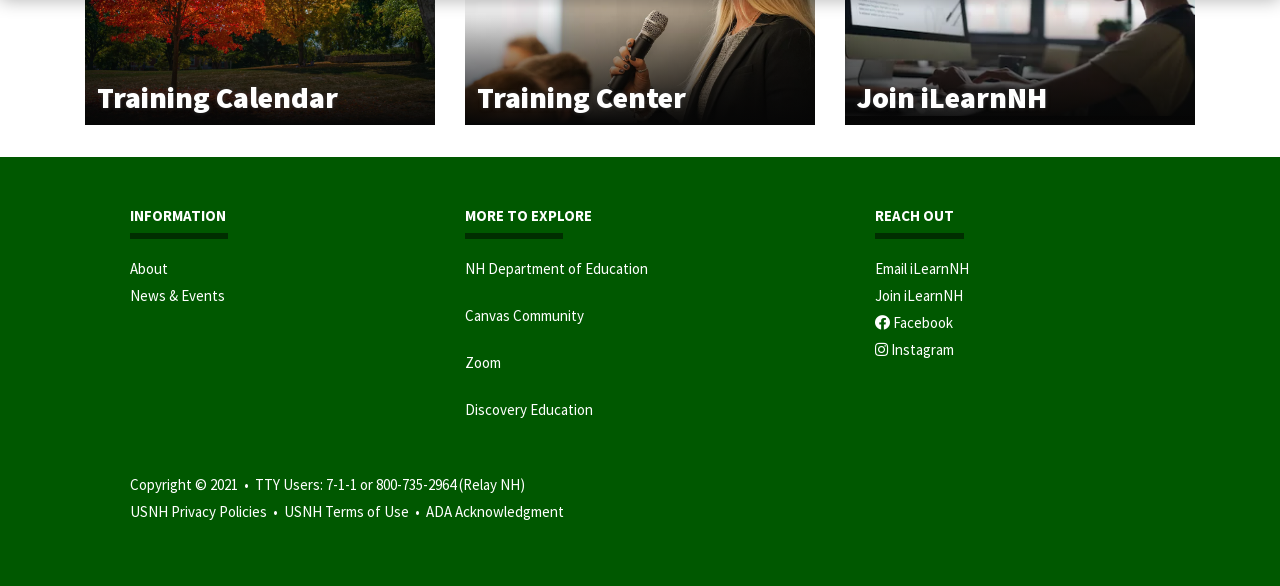Determine the bounding box coordinates of the region to click in order to accomplish the following instruction: "Click on About". Provide the coordinates as four float numbers between 0 and 1, specifically [left, top, right, bottom].

[0.102, 0.442, 0.131, 0.474]